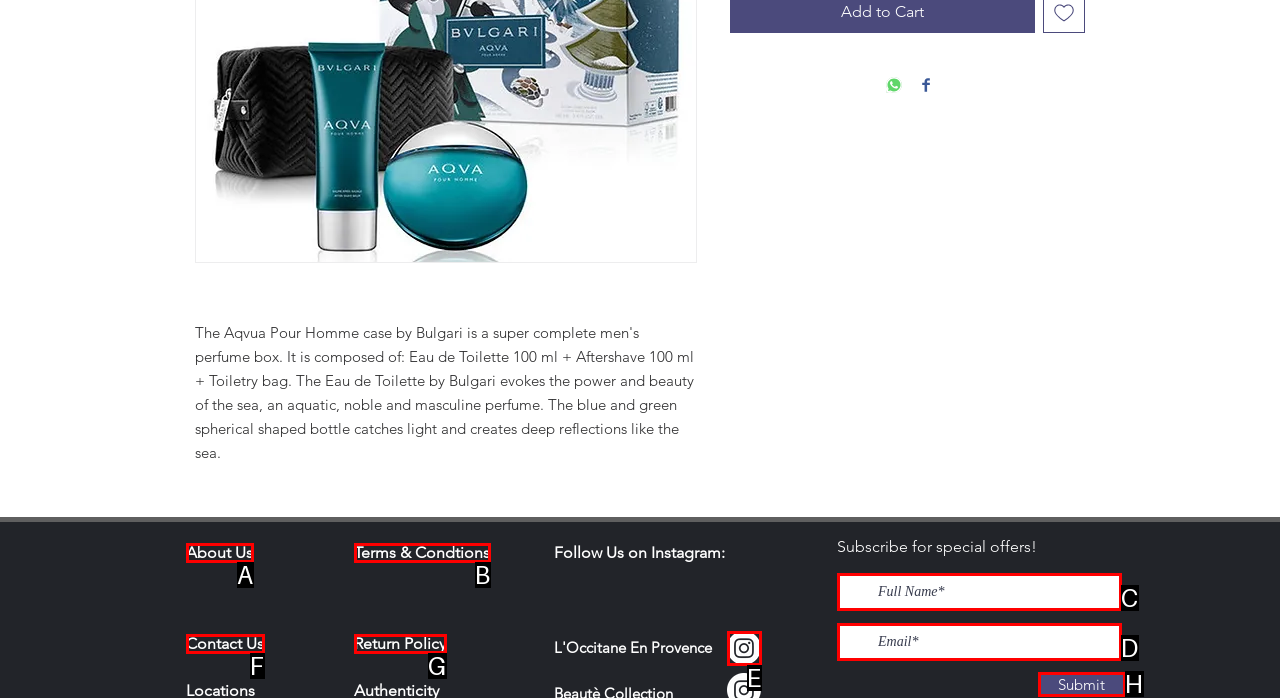Pick the HTML element that corresponds to the description: Submit
Answer with the letter of the correct option from the given choices directly.

H